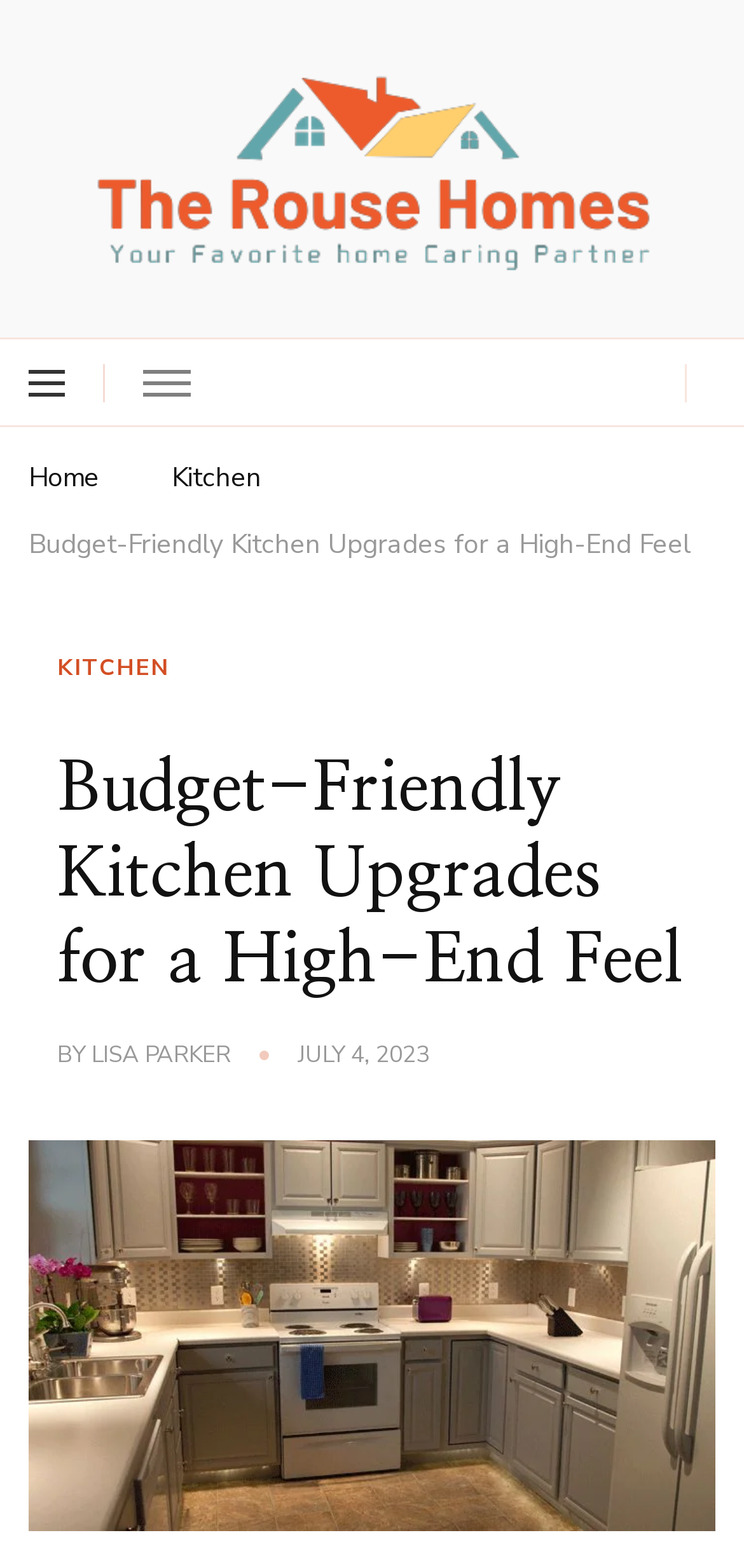Find the bounding box coordinates of the area that needs to be clicked in order to achieve the following instruction: "visit TheRouseHomes website". The coordinates should be specified as four float numbers between 0 and 1, i.e., [left, top, right, bottom].

[0.115, 0.036, 0.885, 0.179]